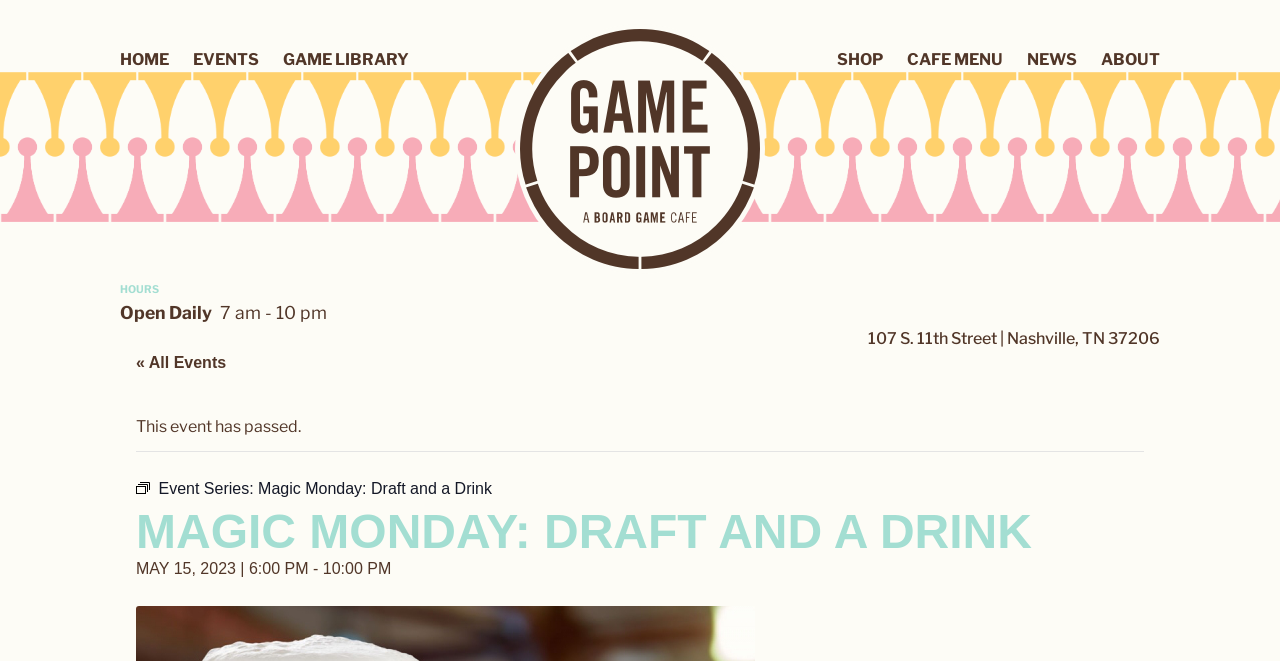Please specify the bounding box coordinates of the region to click in order to perform the following instruction: "view game library".

[0.212, 0.073, 0.329, 0.109]